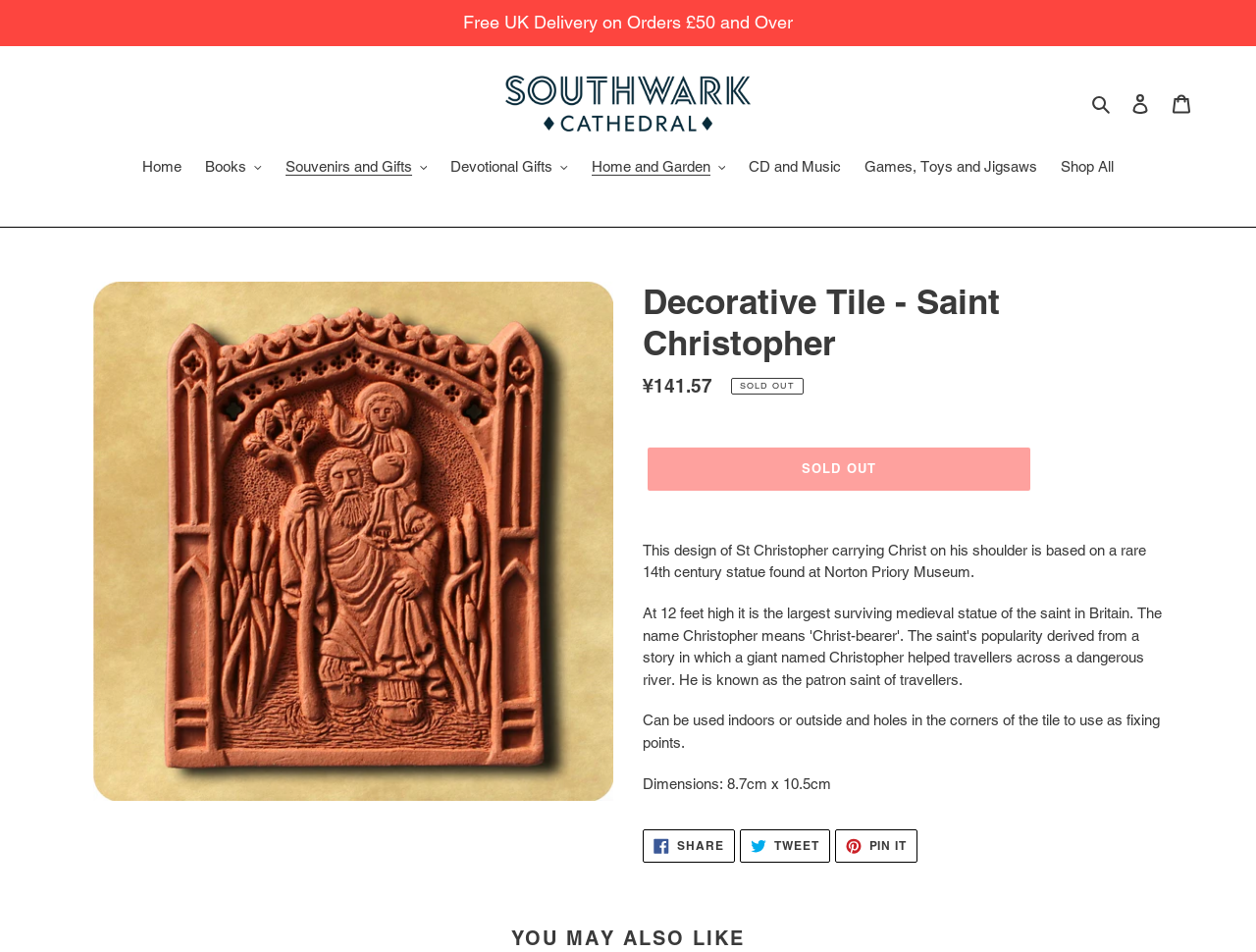Identify the bounding box coordinates of the region that should be clicked to execute the following instruction: "Search for products".

[0.864, 0.096, 0.891, 0.121]